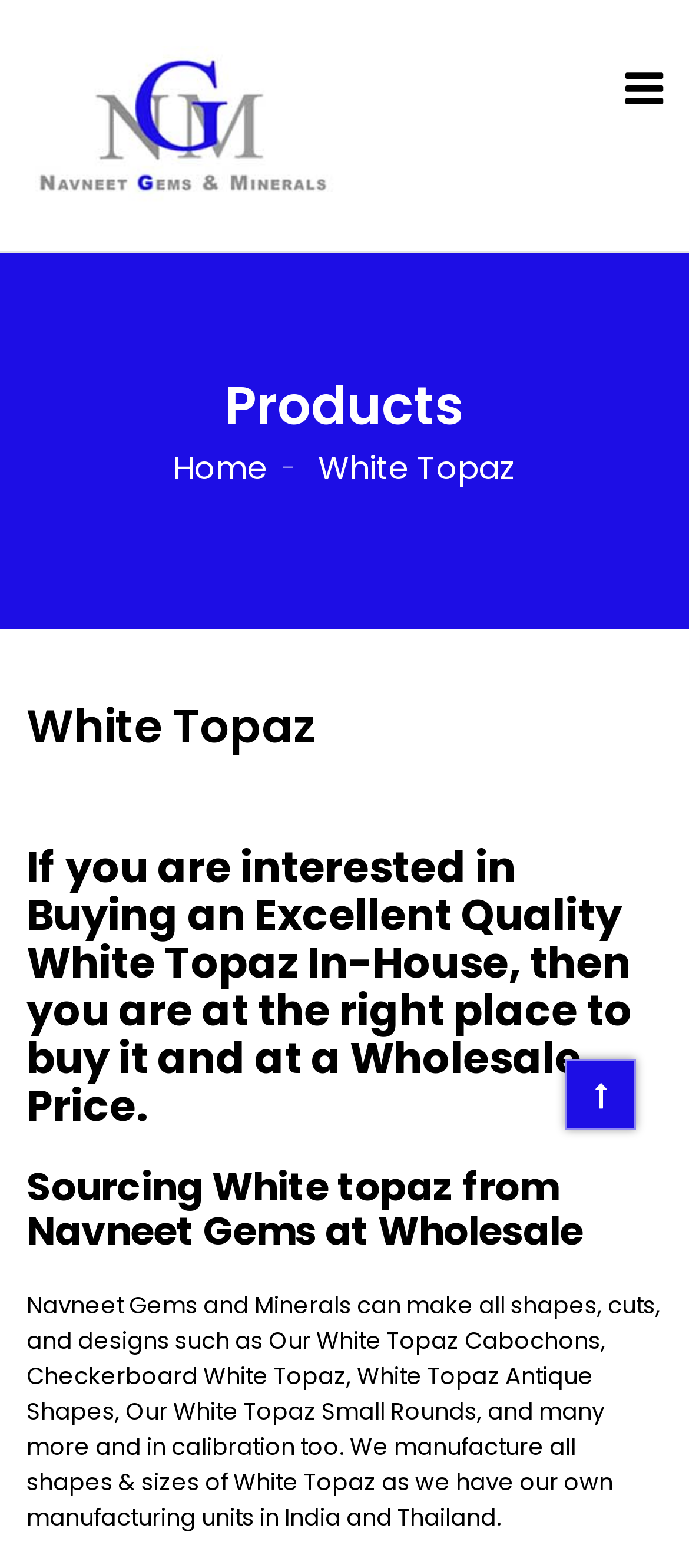Given the element description: "Home", predict the bounding box coordinates of this UI element. The coordinates must be four float numbers between 0 and 1, given as [left, top, right, bottom].

[0.251, 0.284, 0.441, 0.312]